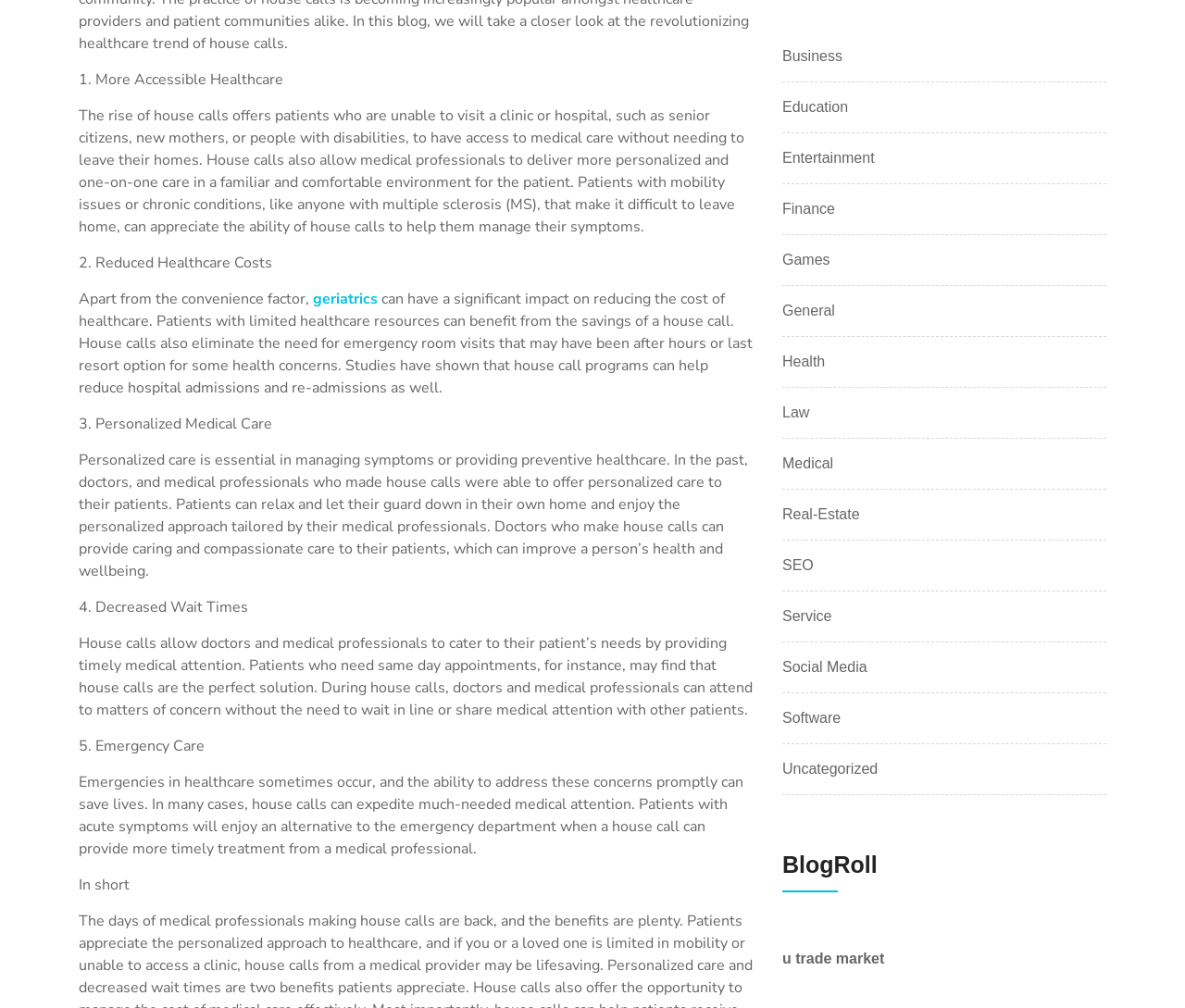How many benefits of house calls are mentioned on the webpage?
Carefully examine the image and provide a detailed answer to the question.

The webpage mentions five benefits of house calls, which are '1. More Accessible Healthcare', '2. Reduced Healthcare Costs', '3. Personalized Medical Care', '4. Decreased Wait Times', and '5. Emergency Care'.